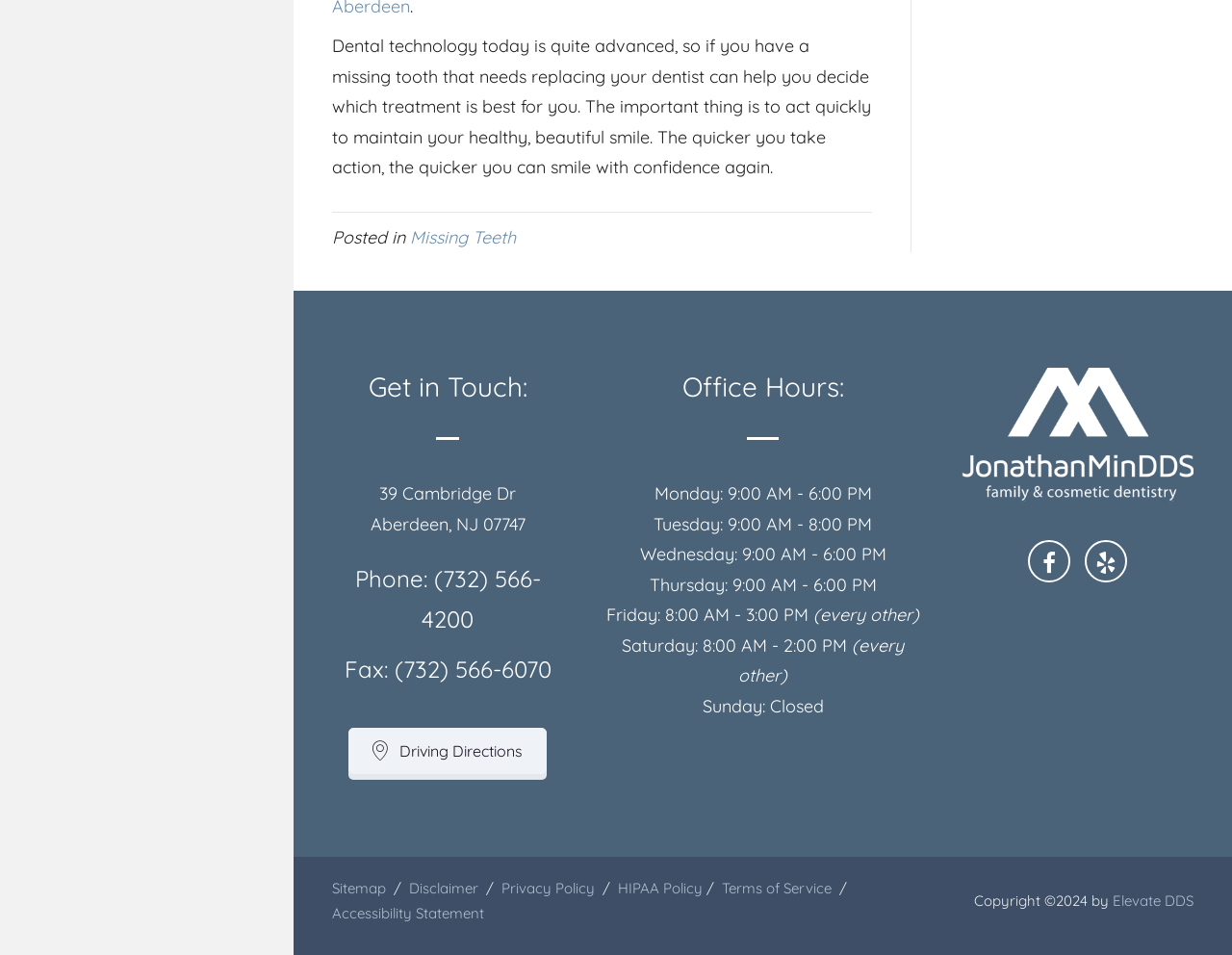What are the office hours on Monday?
Respond to the question with a well-detailed and thorough answer.

I found the office hours by looking at the 'Office Hours' section of the webpage, where it lists the hours for each day of the week. On Monday, the hours are 9:00 AM - 6:00 PM.